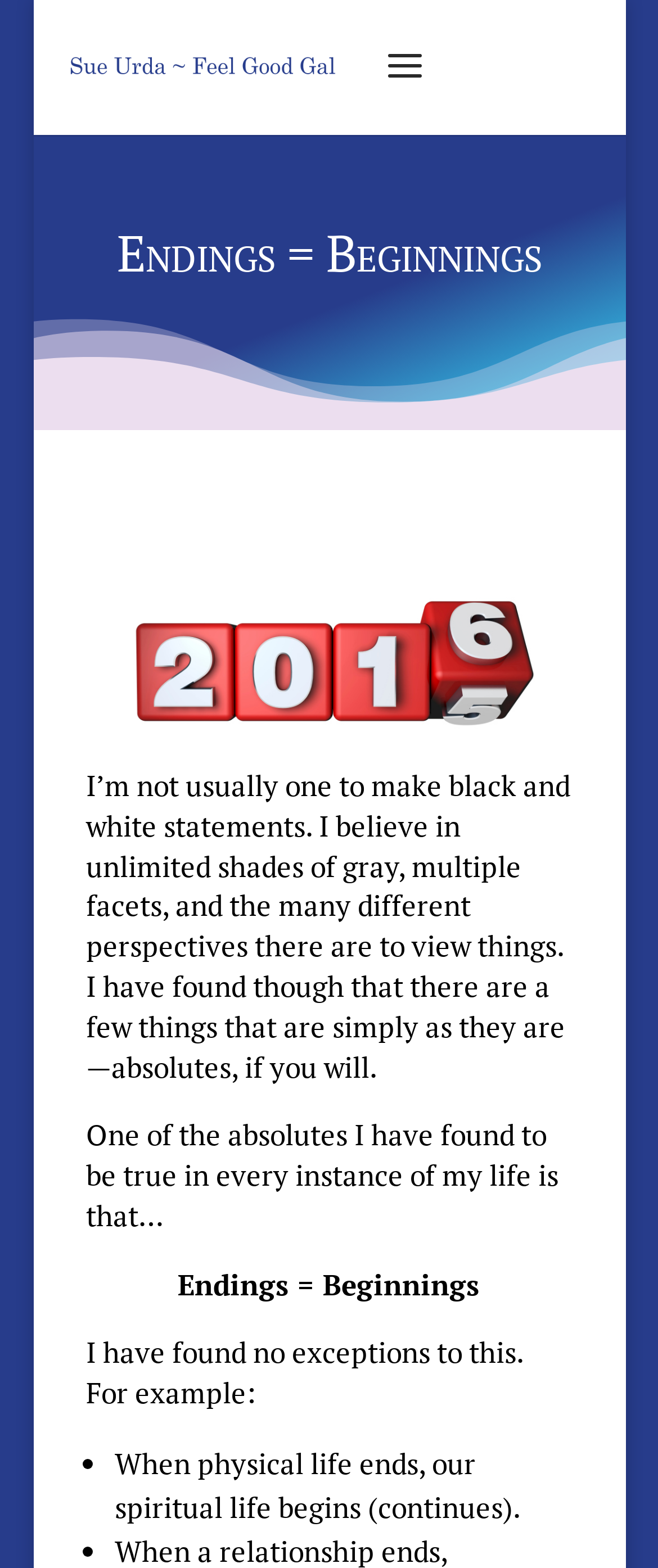What is the tone of the article?
Answer the question with a thorough and detailed explanation.

The tone of the article appears to be reflective as the author is sharing their personal beliefs and perspectives on life, using phrases such as 'I believe' and 'I have found', which suggests a thoughtful and introspective tone.